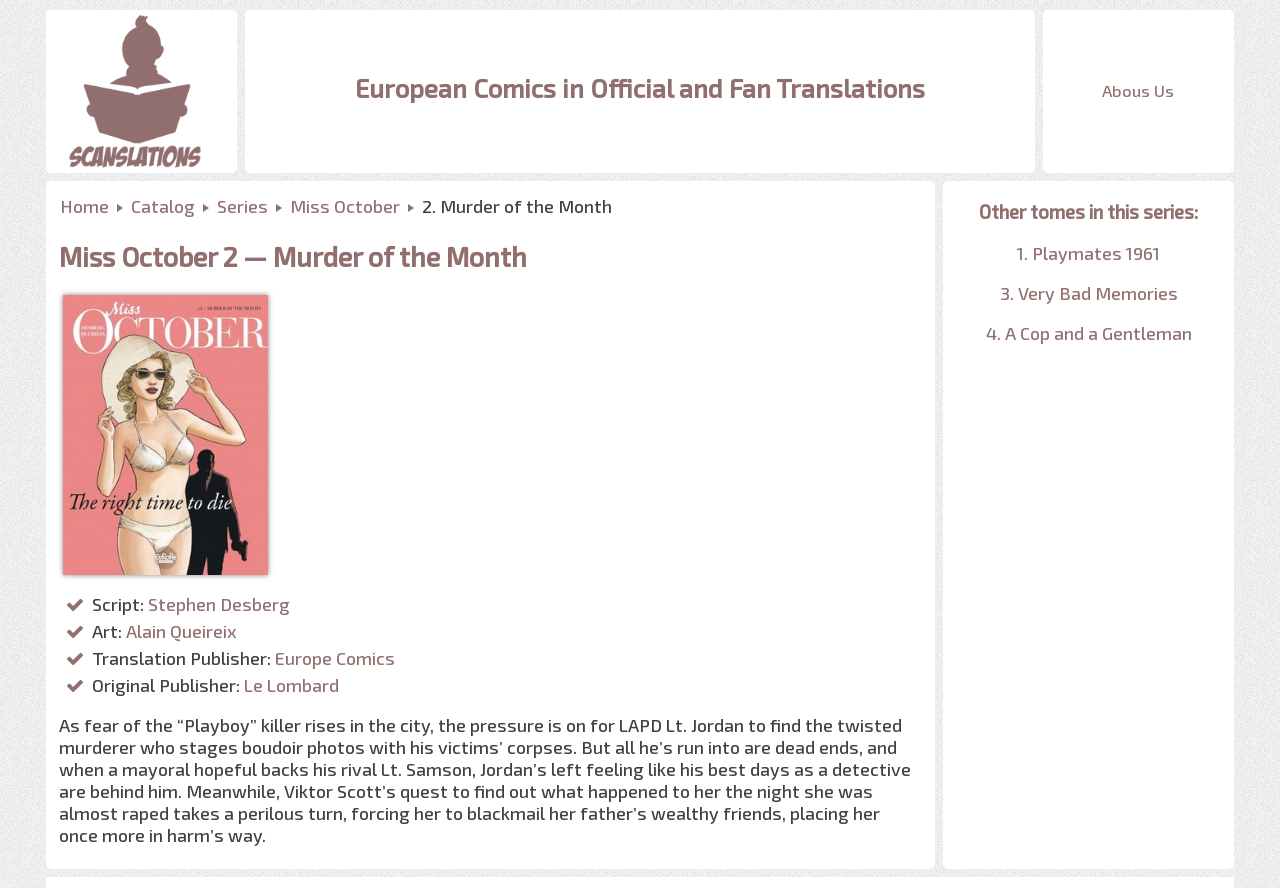Observe the image and answer the following question in detail: What is the name of the publisher of the original comic?

I found the answer by looking at the static text 'Original Publisher:' with bounding box coordinates [0.072, 0.759, 0.191, 0.784] and the link 'Le Lombard' with bounding box coordinates [0.191, 0.759, 0.265, 0.784]. This suggests that Le Lombard is the original publisher of the comic.